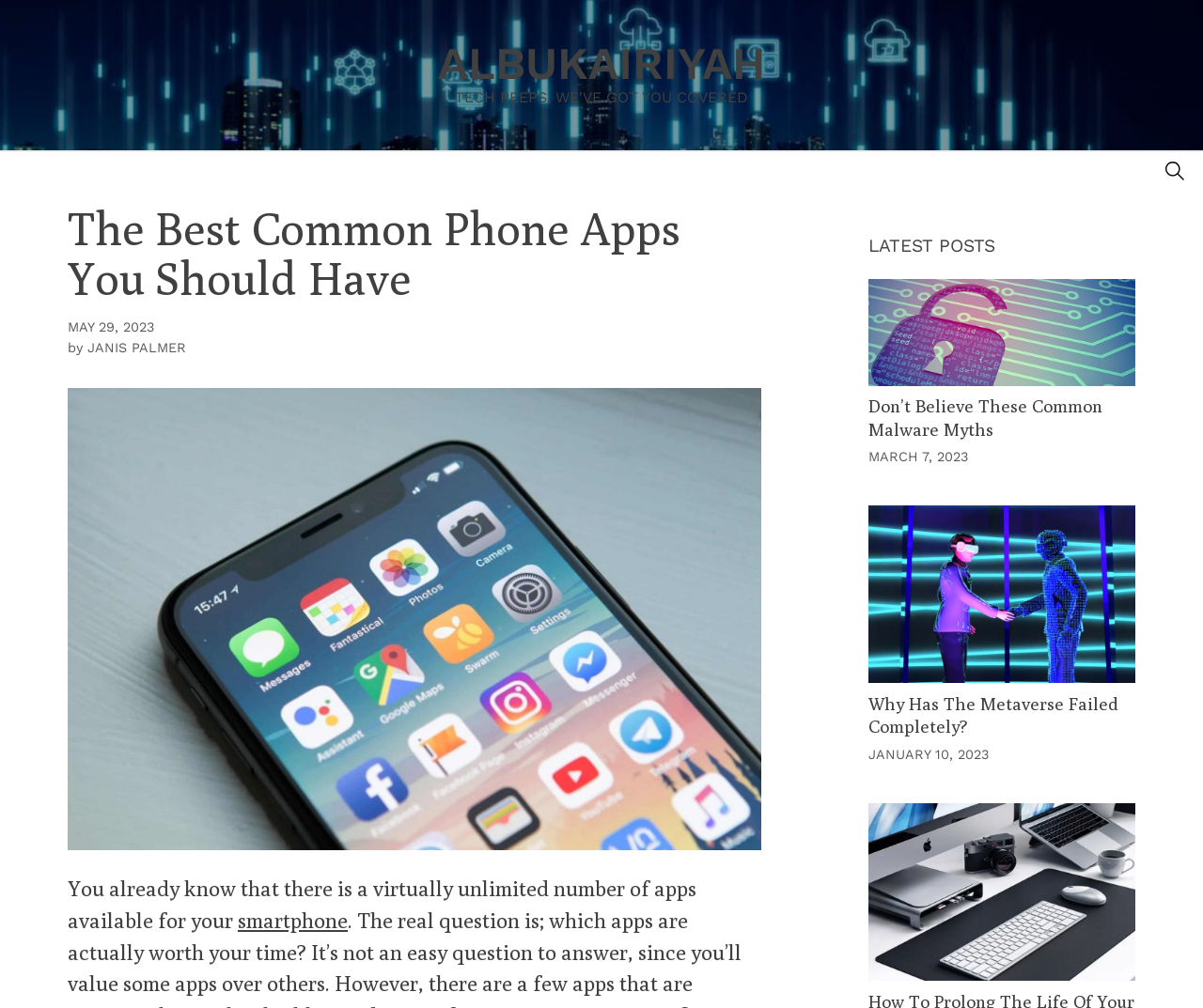Predict the bounding box of the UI element that fits this description: "Search".

[0.959, 0.15, 0.994, 0.191]